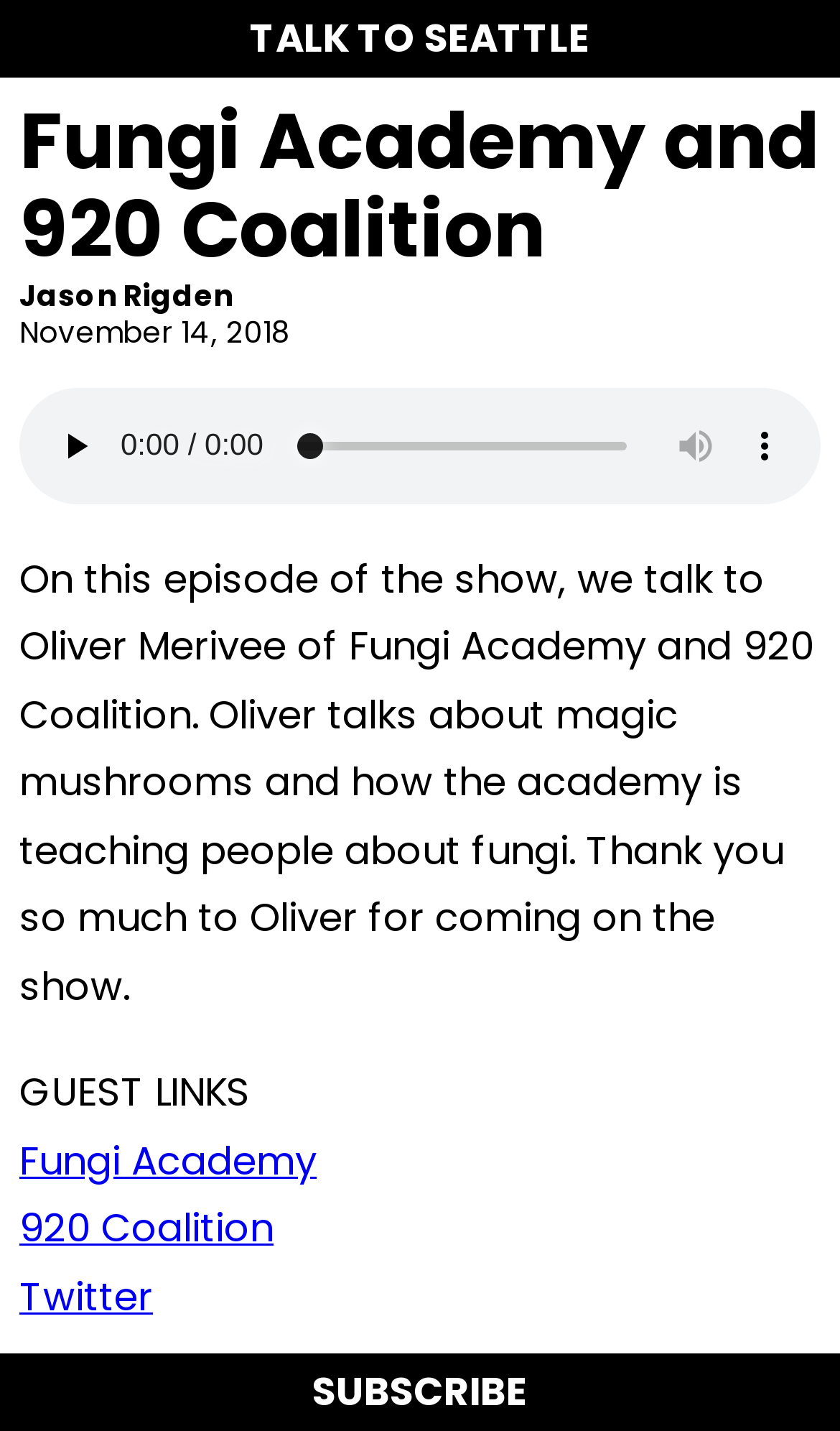What is the name of the academy mentioned on this episode?
Refer to the image and give a detailed answer to the query.

I found the answer by looking at the links provided under 'GUEST LINKS', which includes a link to 'Fungi Academy'.